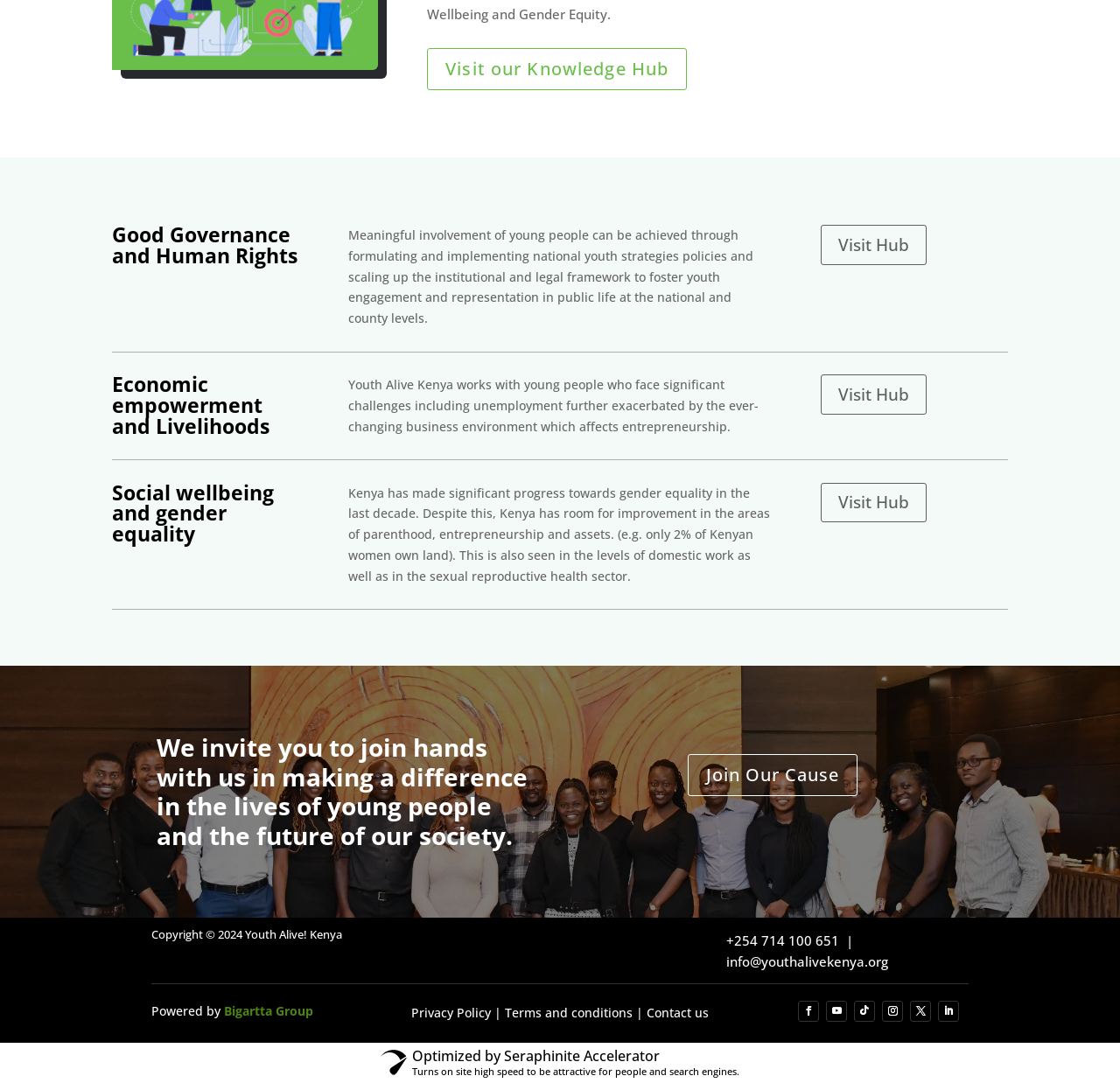Show the bounding box coordinates for the HTML element as described: "Visit our Knowledge Hub".

[0.381, 0.045, 0.614, 0.083]